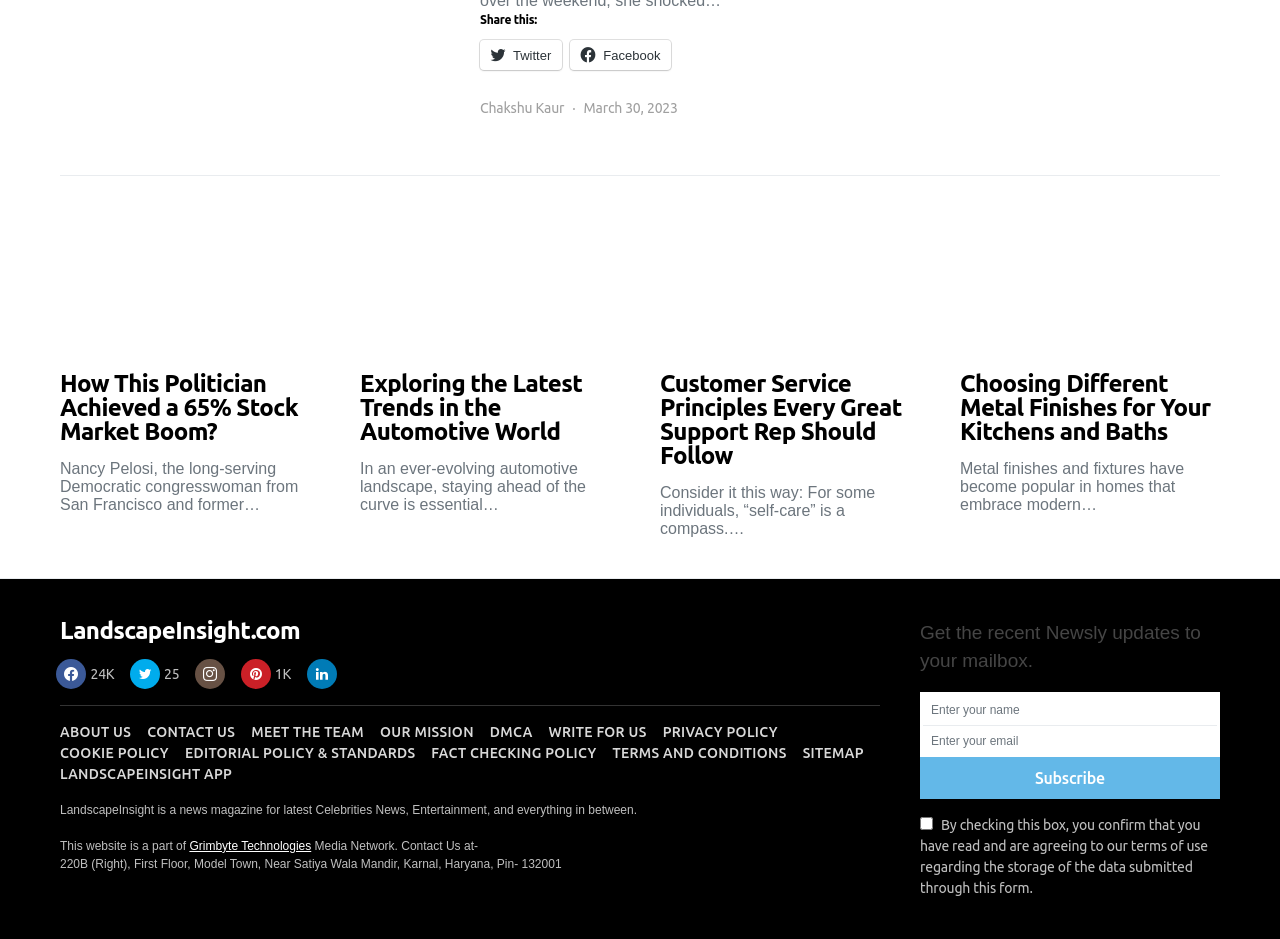What is the purpose of the form at the bottom of the page?
Relying on the image, give a concise answer in one word or a brief phrase.

To subscribe to Newsly updates